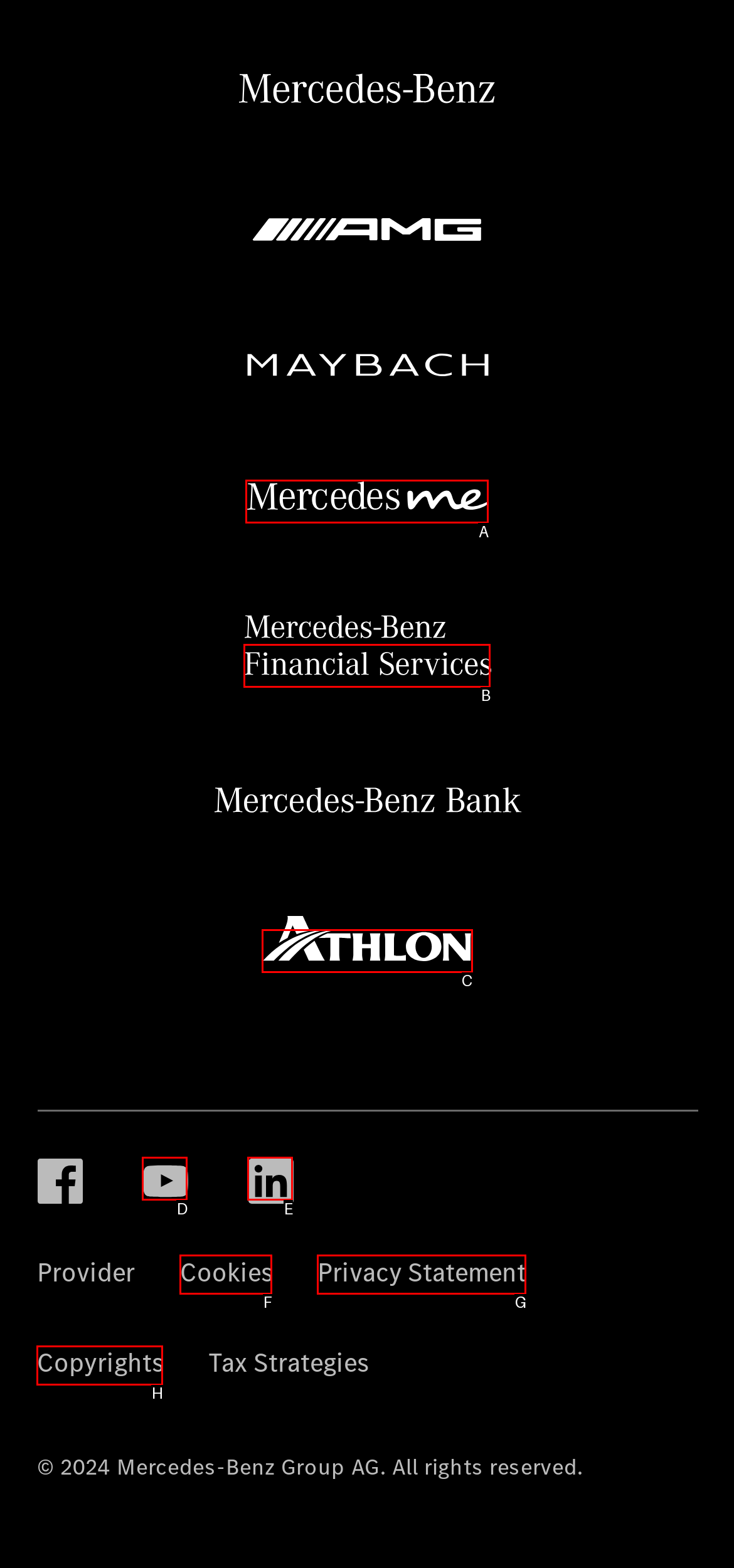Select the HTML element that corresponds to the description: title="LinkedIn"
Reply with the letter of the correct option from the given choices.

E